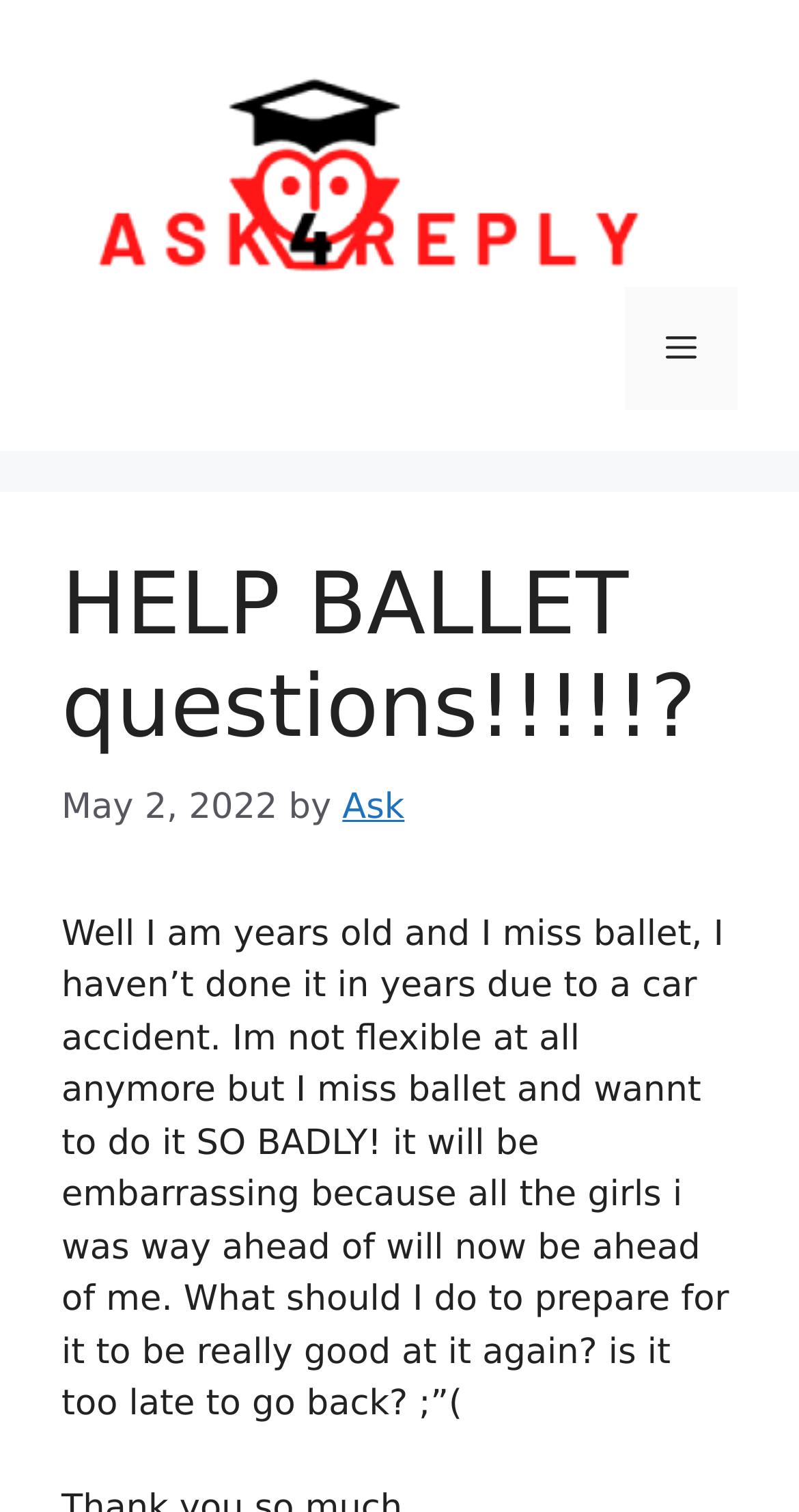Identify and provide the text of the main header on the webpage.

HELP BALLET questions!!!!!?